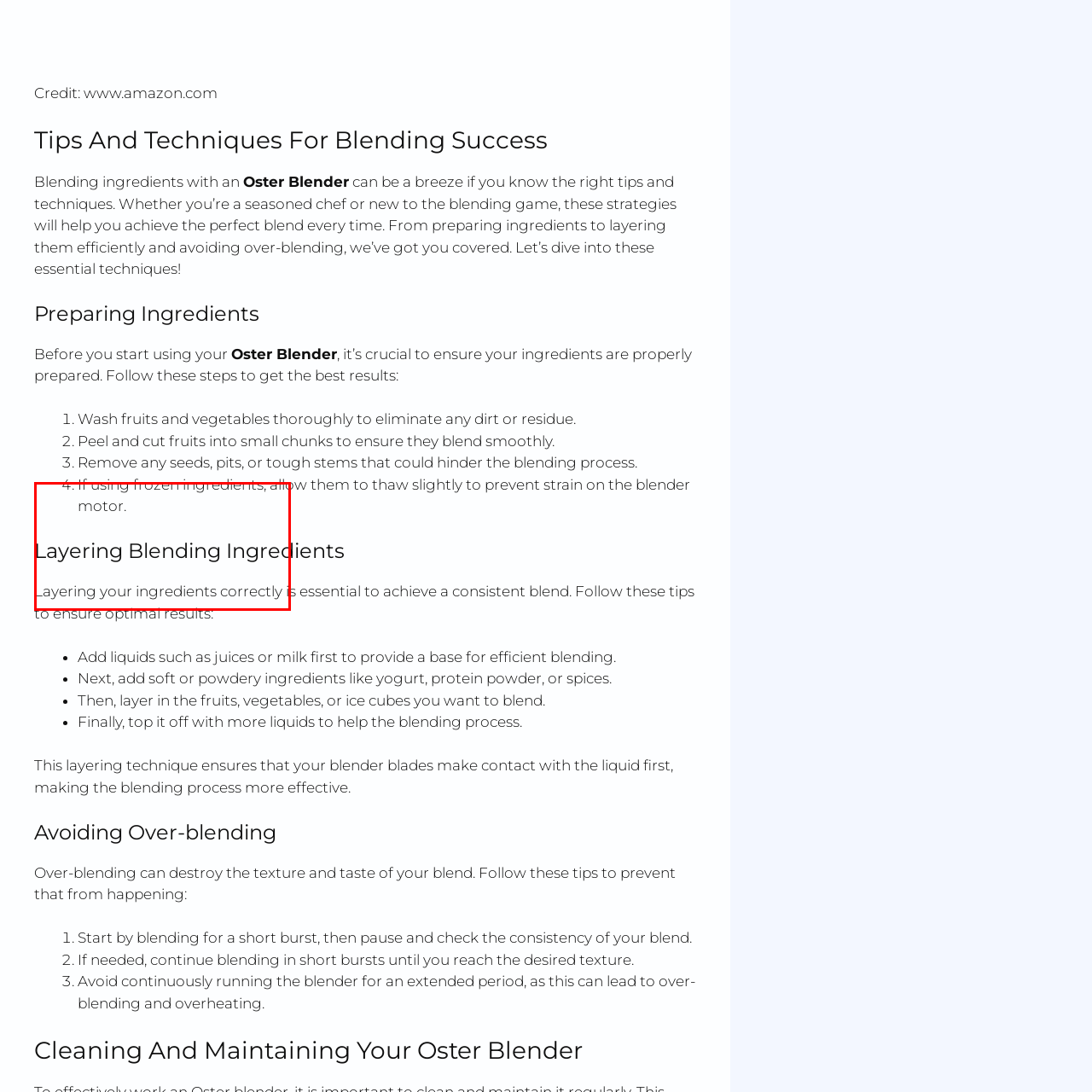Explain in detail what is happening in the image enclosed by the red border.

The image features the title "Layering Blending Ingredients," signifying an essential step in using an Oster Blender effectively. This section emphasizes the importance of properly layering ingredients for optimal blending results. Accompanying this title are instructional details outlining strategies for preparing foods before blending to ensure smooth and consistent textures. The text likely provides tips on how to effectively organize ingredients within the blender for improved blending performance, catering to both novice and experienced users. This visual guide aims to enhance culinary skills by focusing on foundational techniques that lead to delicious smoothies, sauces, and other blended creations.